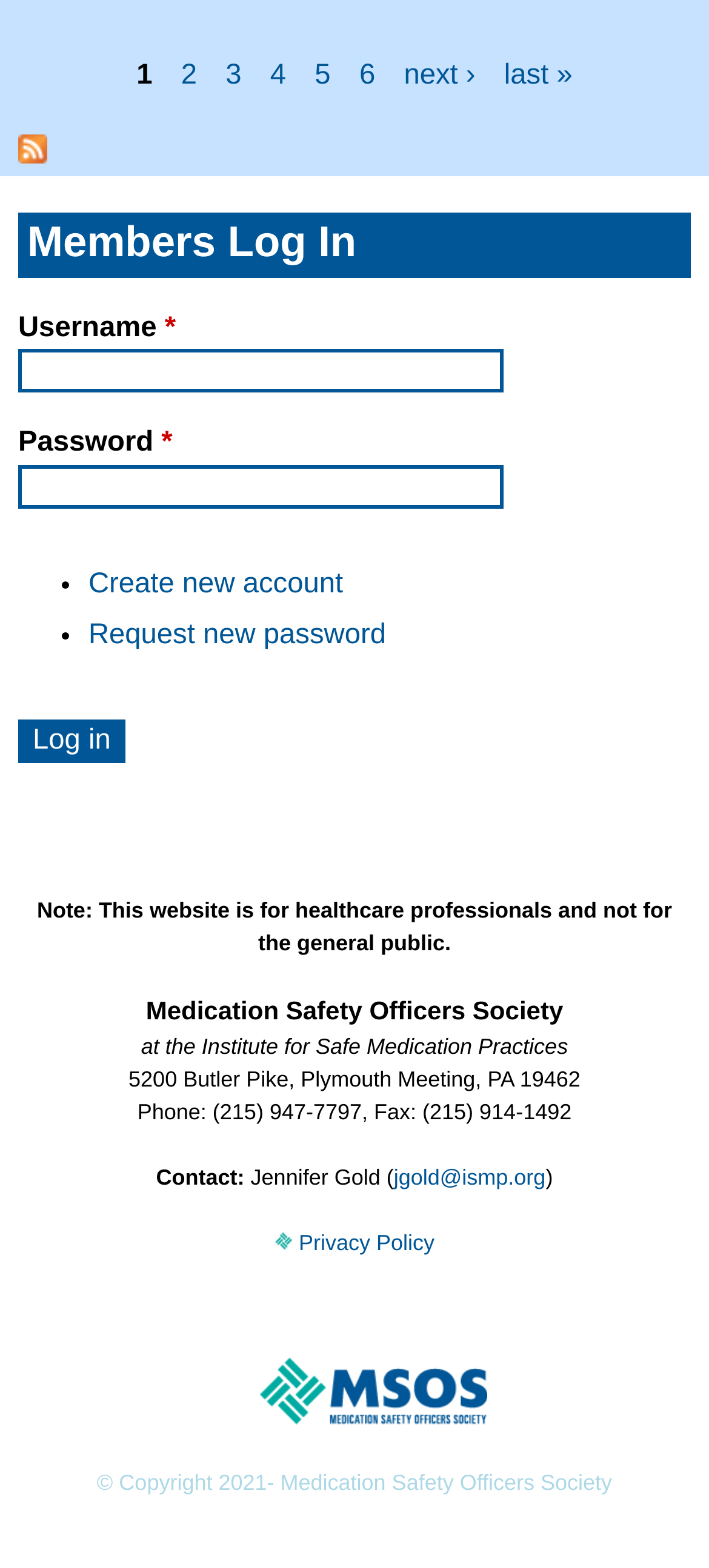What is the name of the person to contact for inquiries?
Using the image, provide a concise answer in one word or a short phrase.

Jennifer Gold